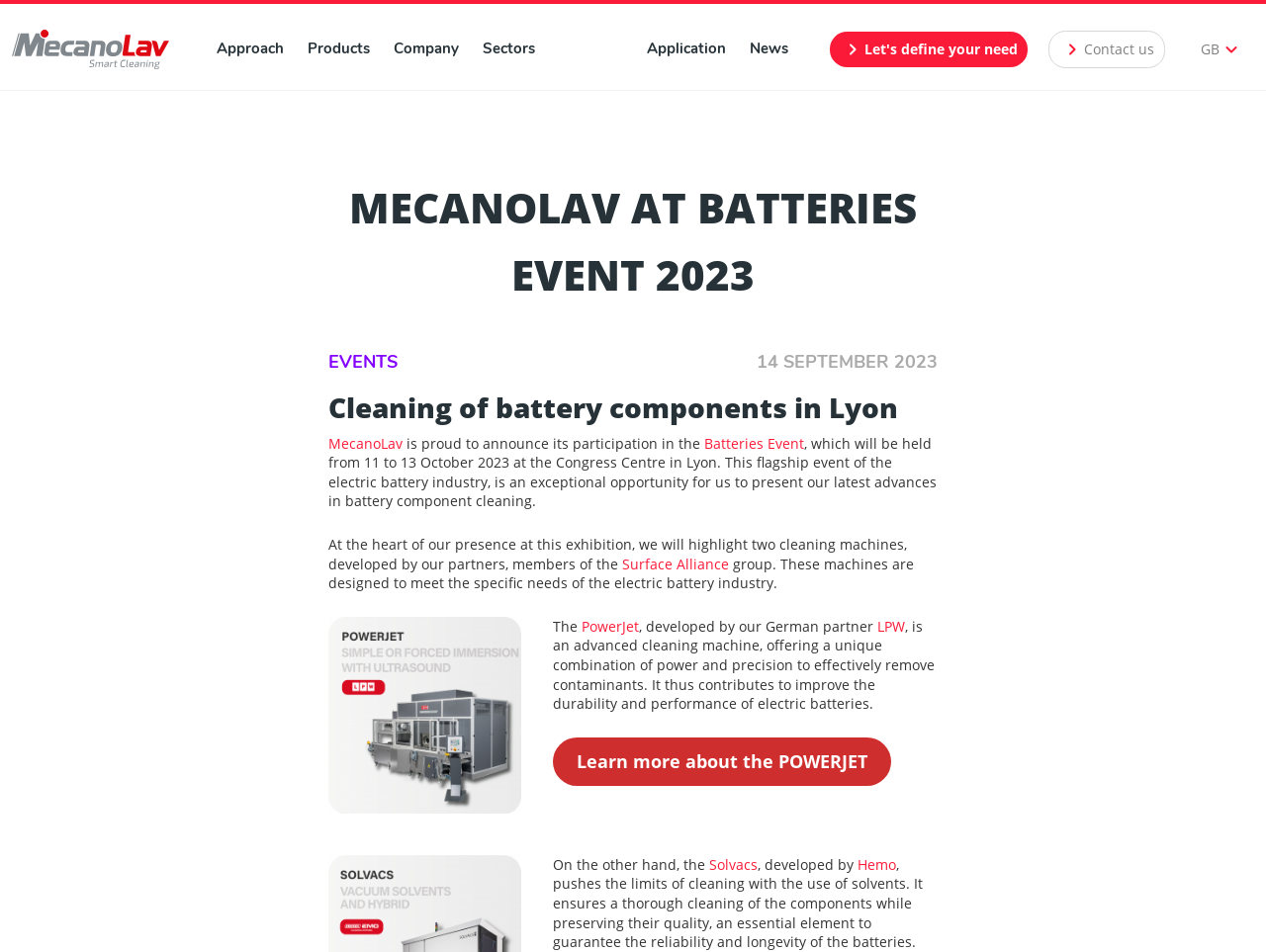Given the element description News, specify the bounding box coordinates of the corresponding UI element in the format (top-left x, top-left y, bottom-right x, bottom-right y). All values must be between 0 and 1.

[0.592, 0.031, 0.623, 0.072]